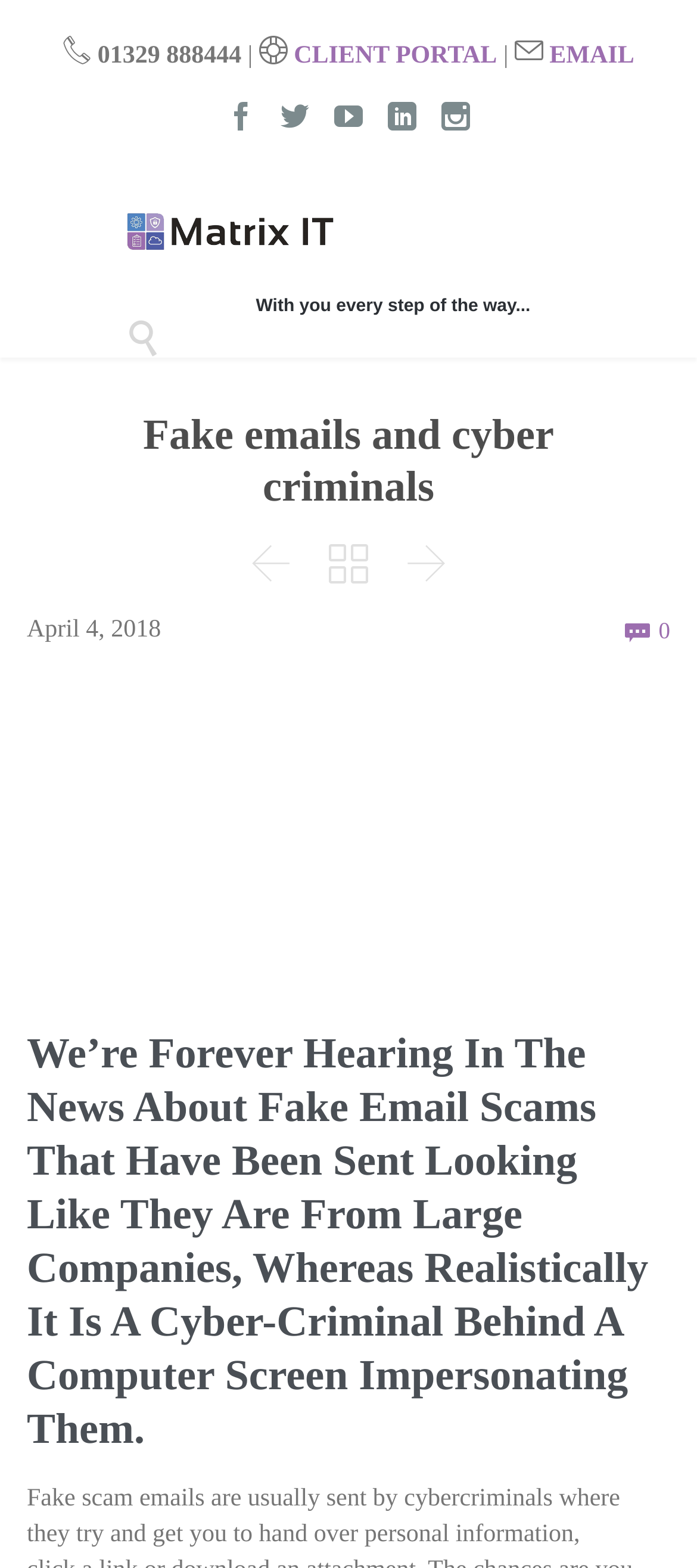Pinpoint the bounding box coordinates of the clickable element needed to complete the instruction: "Browse August 2022". The coordinates should be provided as four float numbers between 0 and 1: [left, top, right, bottom].

None